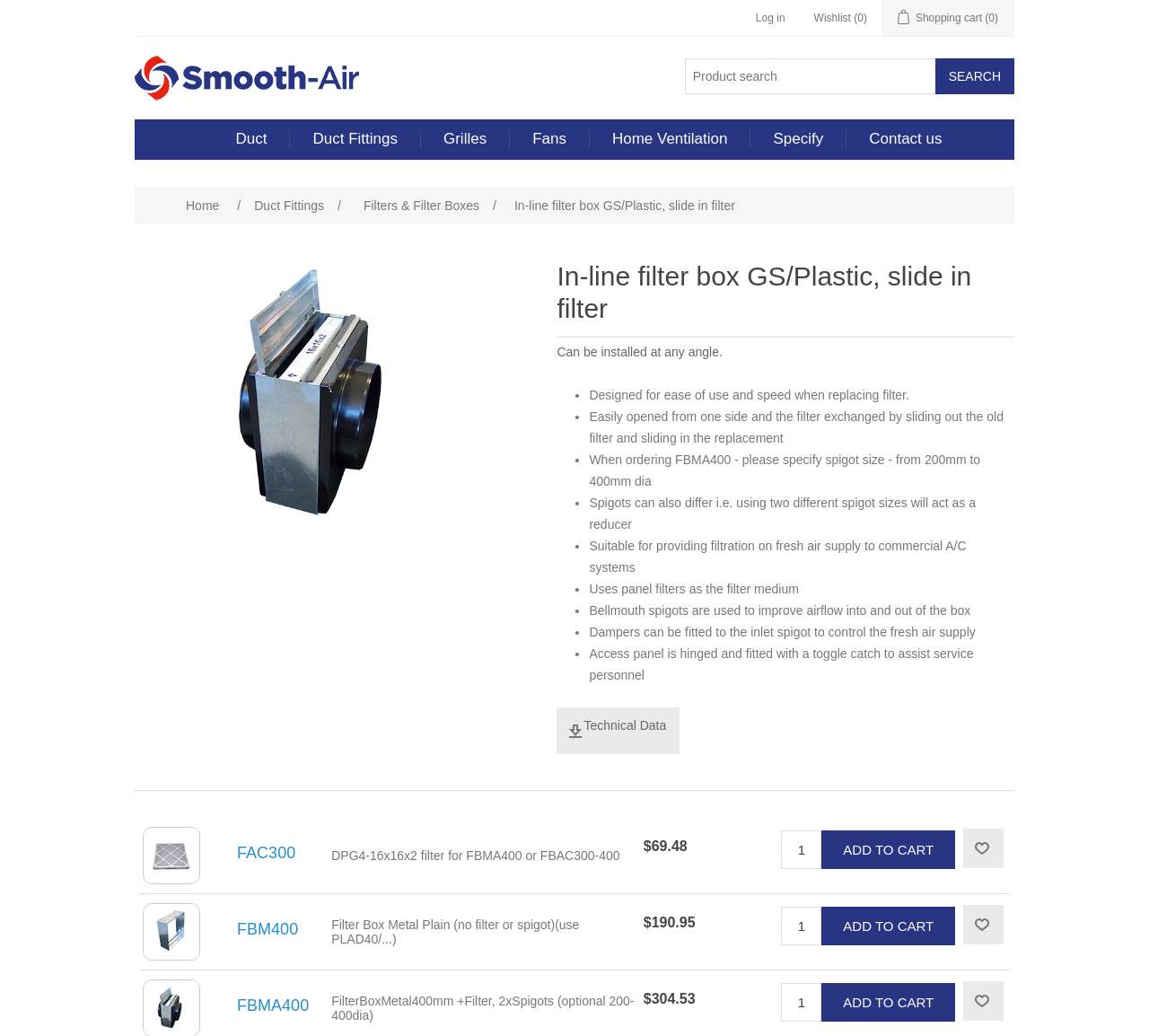Locate the bounding box coordinates of the clickable region necessary to complete the following instruction: "View the wishlist". Provide the coordinates in the format of four float numbers between 0 and 1, i.e., [left, top, right, bottom].

[0.708, 0.0, 0.755, 0.035]